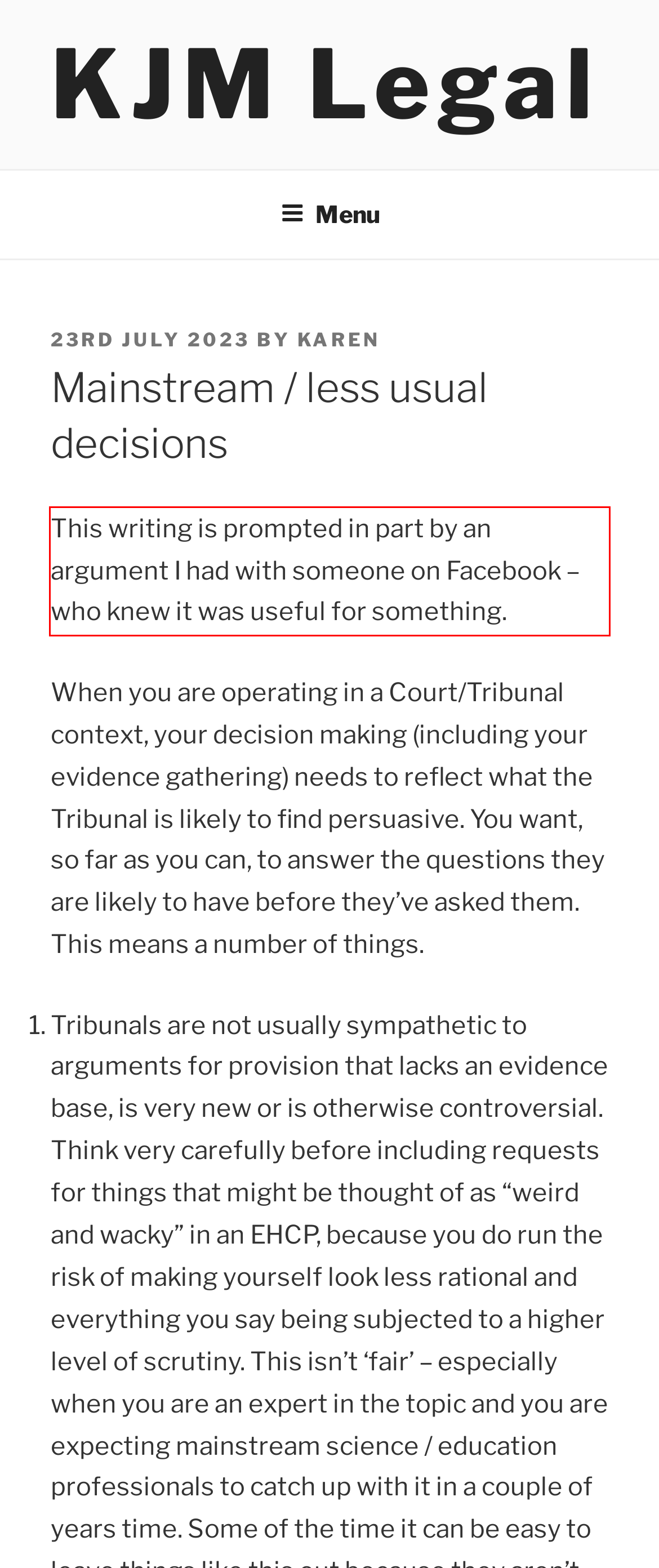From the given screenshot of a webpage, identify the red bounding box and extract the text content within it.

This writing is prompted in part by an argument I had with someone on Facebook – who knew it was useful for something.